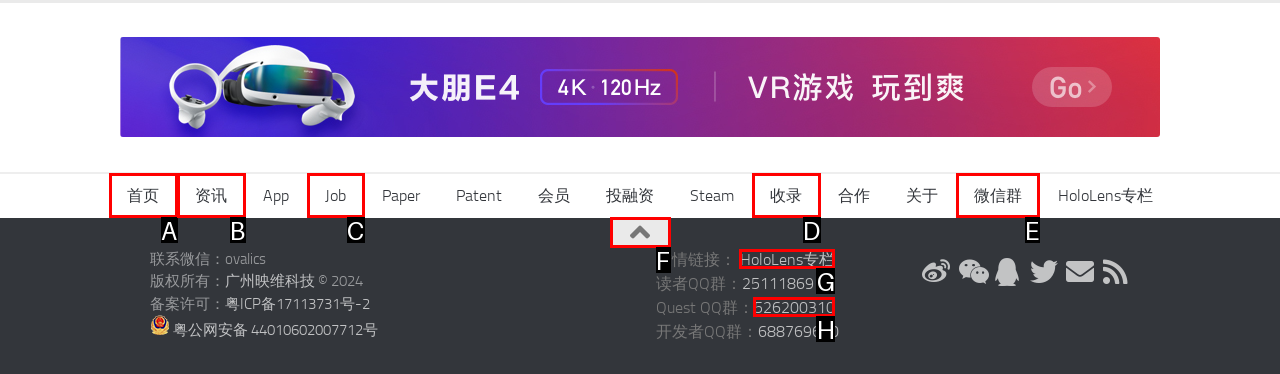Which option should be clicked to execute the following task: Click the '微信群' link? Respond with the letter of the selected option.

E